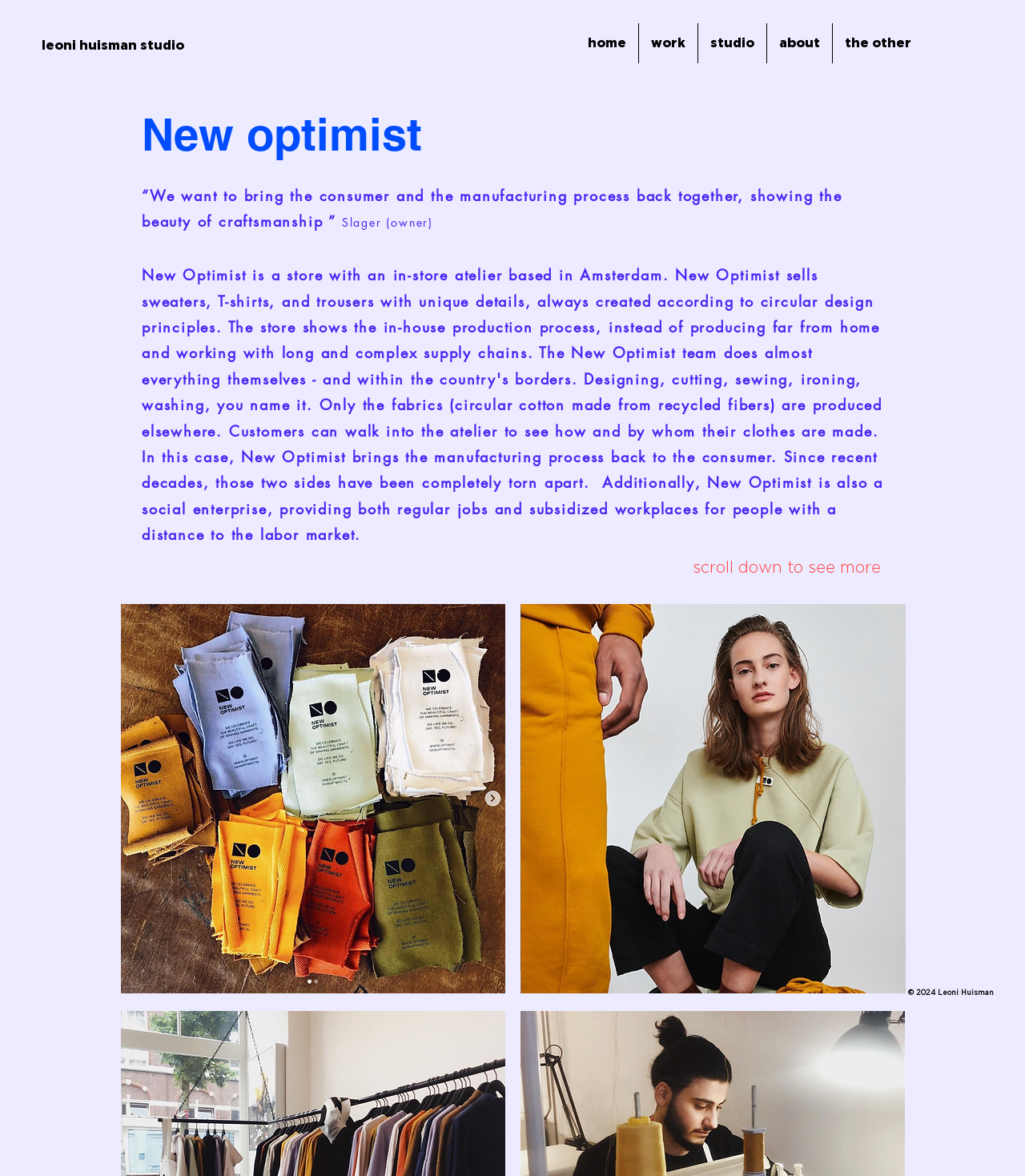Give a detailed account of the webpage.

The webpage is about Leoni Huisman, a fashion retailer, and their innovative and sustainable approach to fashion. At the top left corner, there is a link to "Leoni Huisman Studio". Next to it, on the top right corner, is a navigation menu labeled "Site" with five links: "Home", "Work", "Studio", "About", and "The Other". 

Below the navigation menu, there is a large heading that reads "New Optimist" in the center of the page. Underneath the heading, there is a quote from Slager, the owner, which says "“We want to bring the consumer and the manufacturing process back together, showing the beauty of craftsmanship ”". The quote is attributed to Slager, whose name is written in a smaller text next to the quote.

On the left side of the page, there are two images, one on top of the other, showcasing the brand's products or designs. The images take up about half of the page's width. On the right side of the page, there is a call-to-action text that says "Scroll down to see more".

At the very bottom of the page, on the right side, there is a copyright button with the text "© 2024 Leoni Huisman".